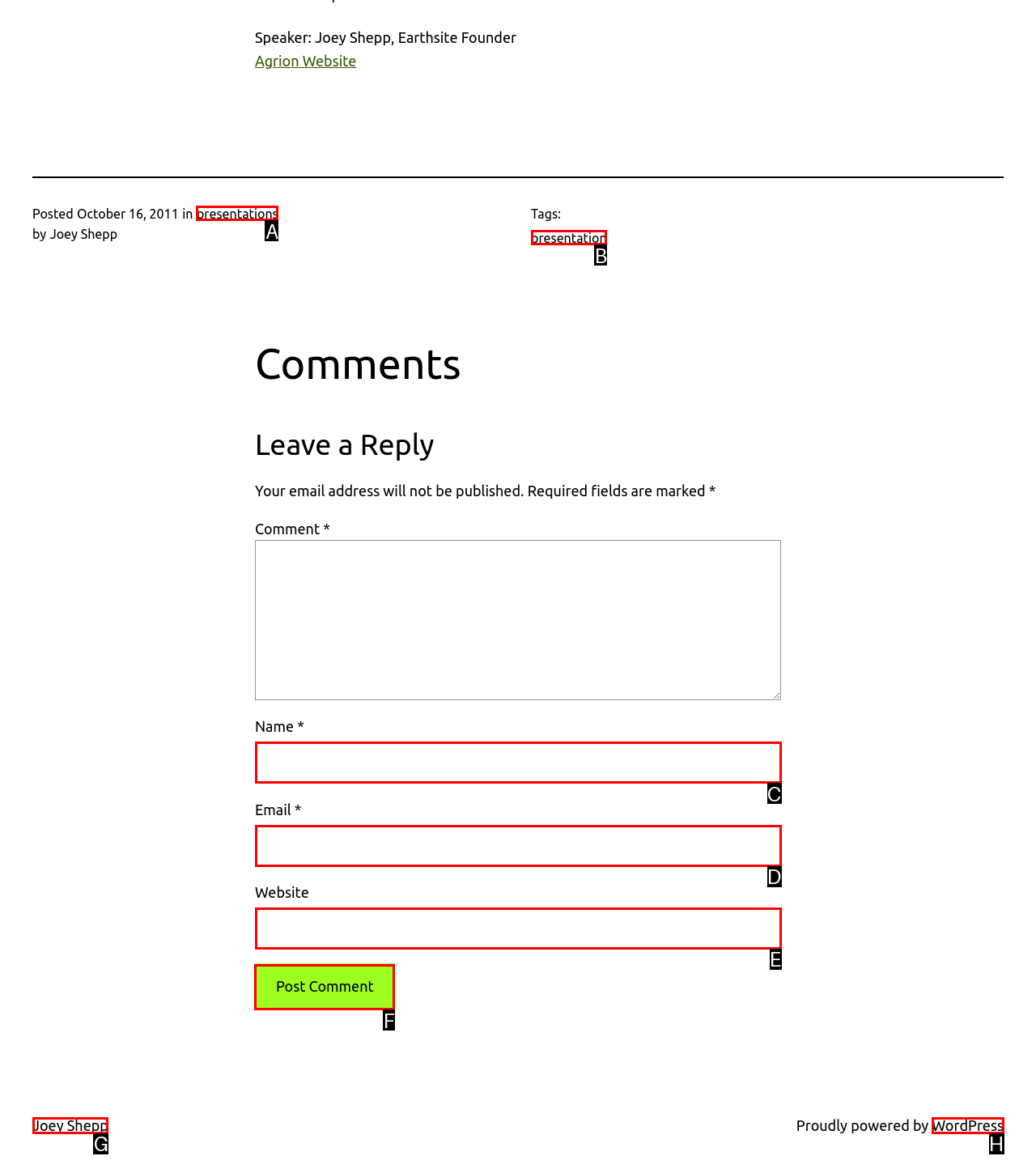Please indicate which HTML element to click in order to fulfill the following task: Click the 'Post Comment' button Respond with the letter of the chosen option.

F